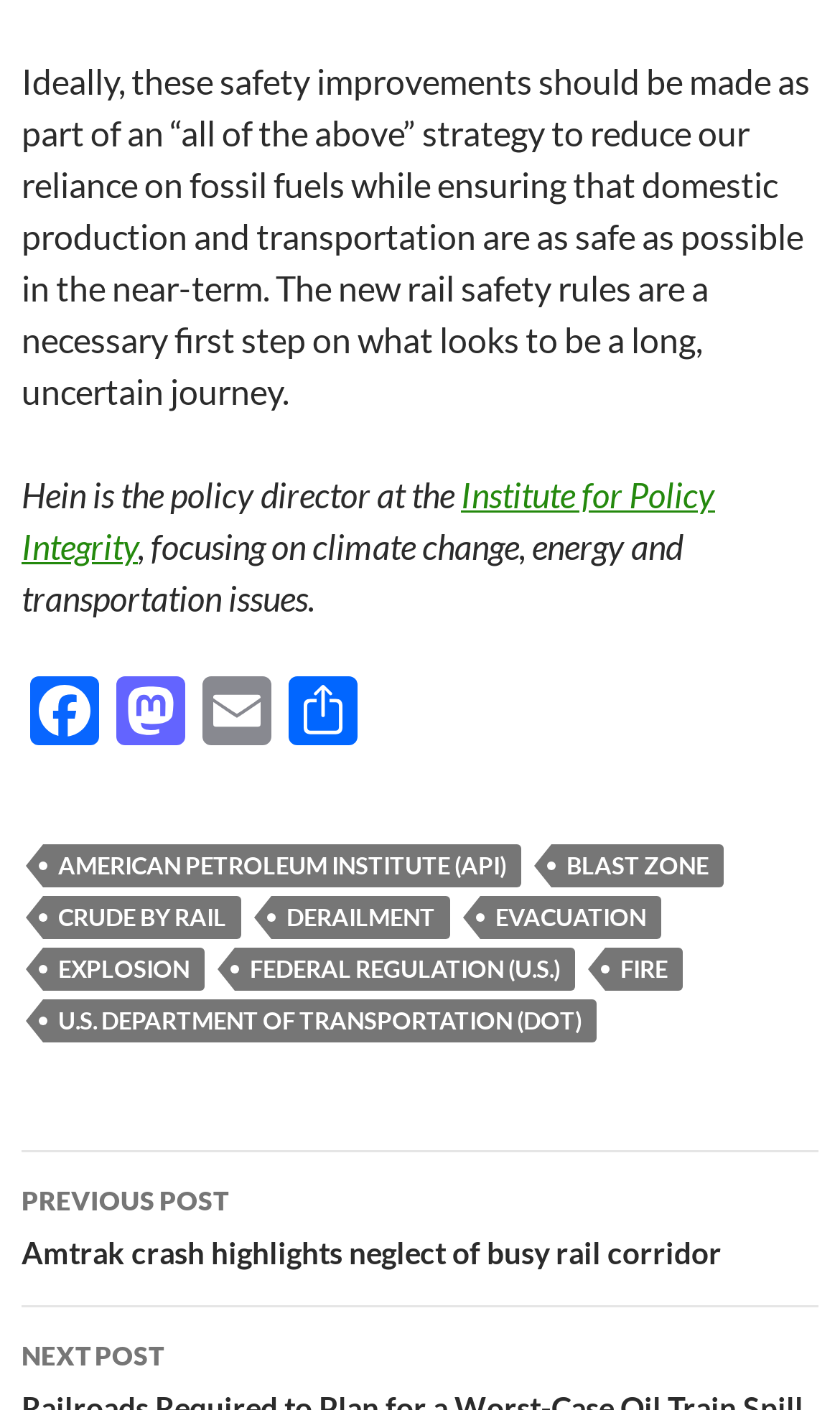Please determine the bounding box of the UI element that matches this description: American Petroleum Institute (API). The coordinates should be given as (top-left x, top-left y, bottom-right x, bottom-right y), with all values between 0 and 1.

[0.051, 0.598, 0.621, 0.629]